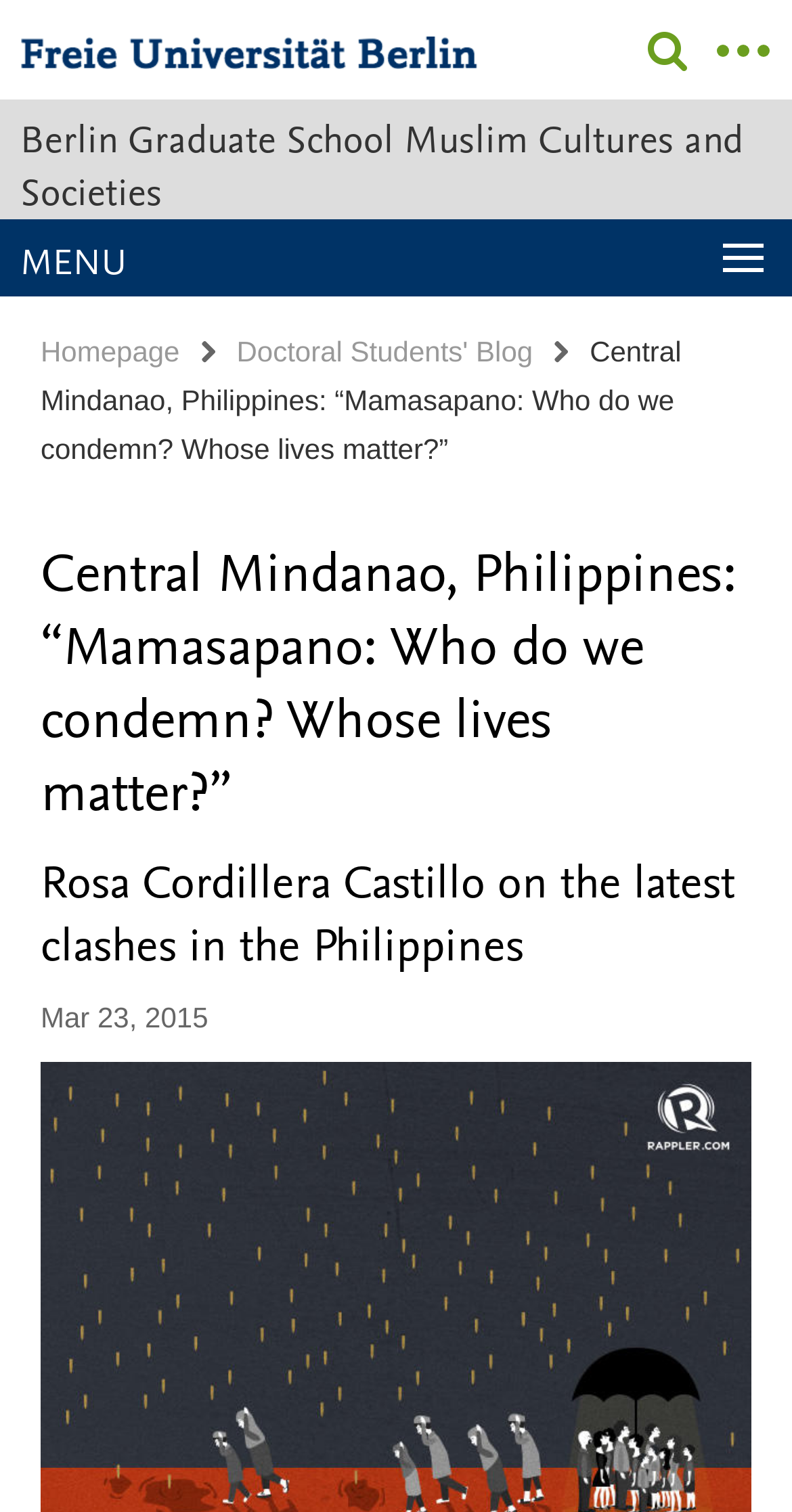Offer an in-depth caption of the entire webpage.

The webpage is about an article titled "Central Mindanao, Philippines: “Mamasapano: Who do we condemn? Whose lives matter?”" from the Berlin Graduate School Muslim Cultures and Societies. 

At the top left corner, there is a logo of the Freie Universität Berlin, which is an image linked to the university's homepage. Next to the logo, there is a heading that displays the name of the graduate school. 

On the top right corner, there is an empty link. 

Below the logo and the graduate school's name, there is a menu section with the label "MENU". Underneath the menu label, there are two links: "Homepage" and "Doctoral Students' Blog". 

The main content of the webpage is an article with the title "Central Mindanao, Philippines: “Mamasapano: Who do we condemn? Whose lives matter?”". The article has a subheading "Rosa Cordillera Castillo on the latest clashes in the Philippines" and a publication date "Mar 23, 2015".